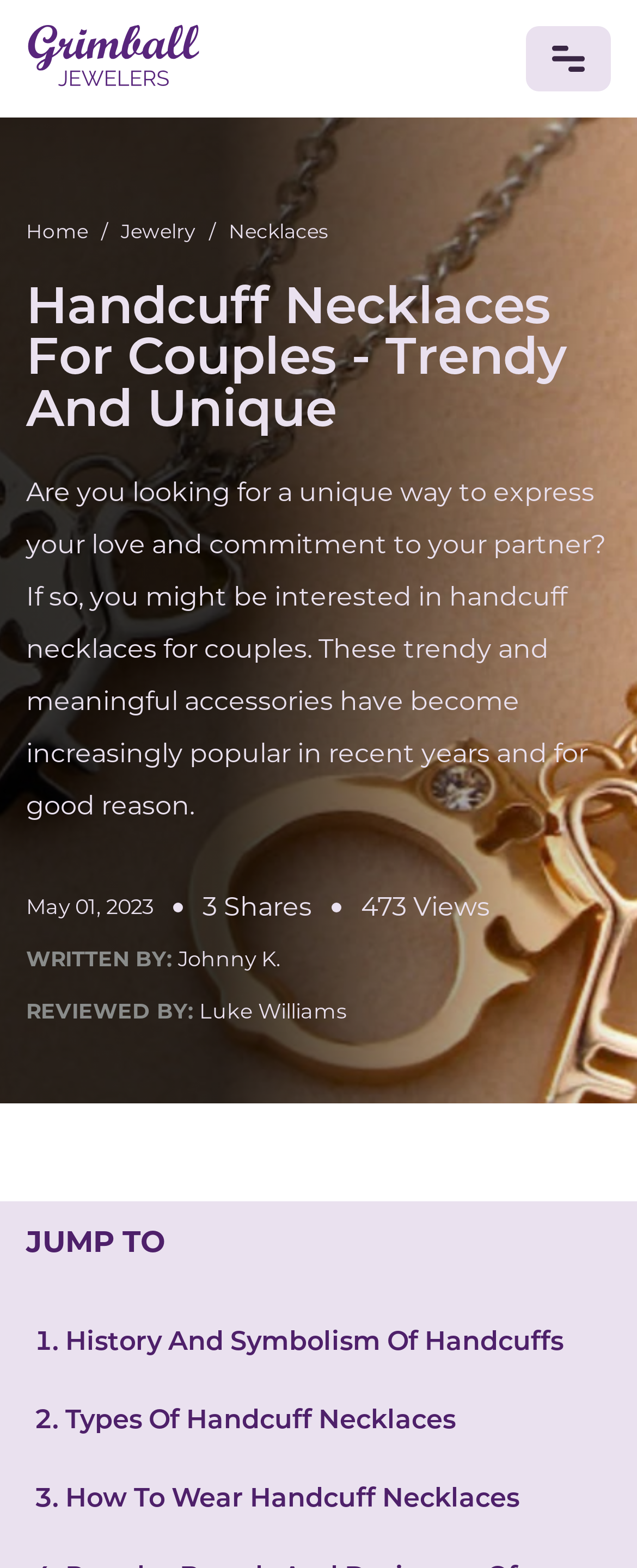Find the bounding box coordinates of the area that needs to be clicked in order to achieve the following instruction: "Go to Home Page". The coordinates should be specified as four float numbers between 0 and 1, i.e., [left, top, right, bottom].

[0.041, 0.017, 0.316, 0.058]